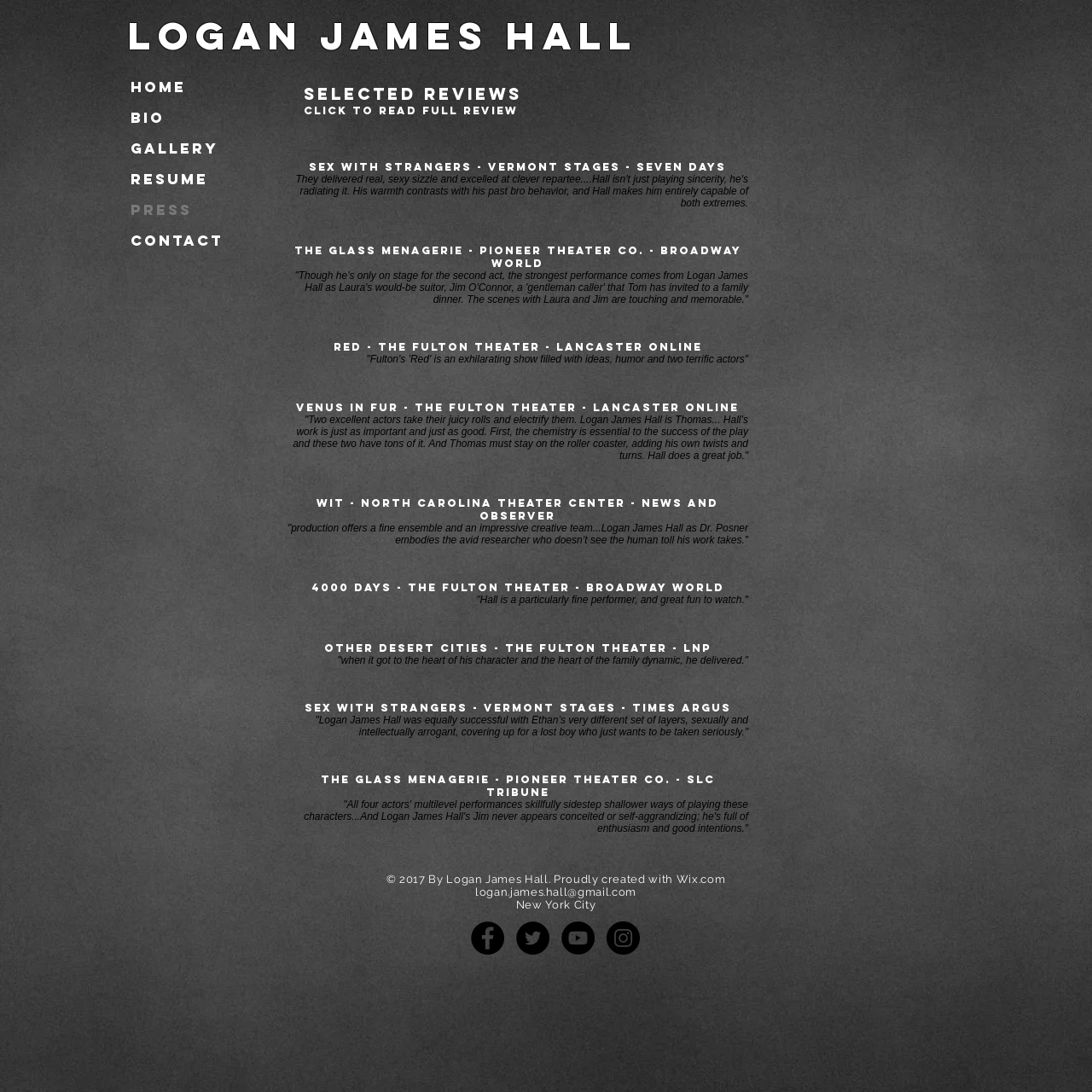Find the bounding box coordinates of the area to click in order to follow the instruction: "explore the featured posts".

None